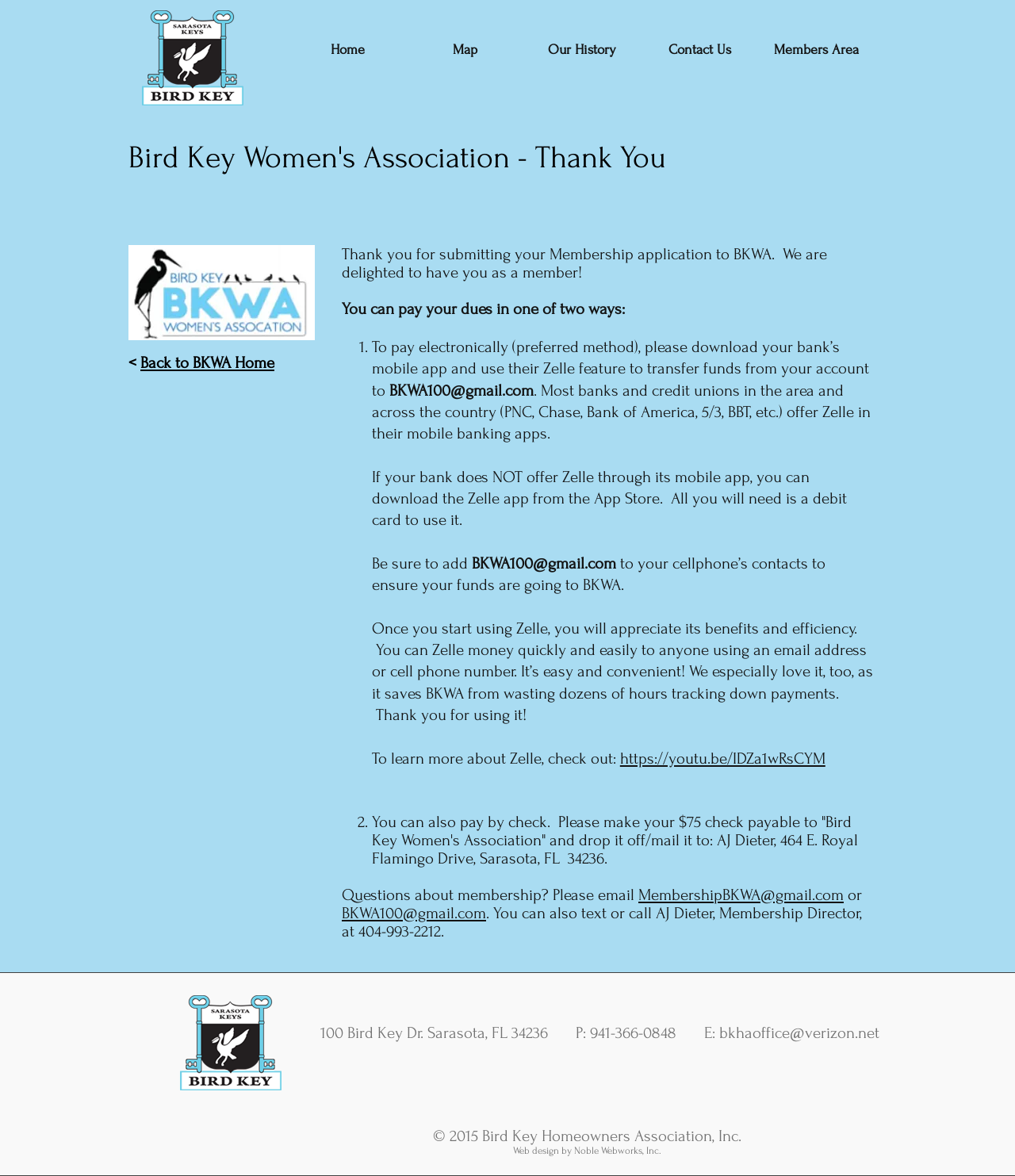Please specify the bounding box coordinates for the clickable region that will help you carry out the instruction: "Pay dues electronically using Zelle".

[0.383, 0.324, 0.526, 0.34]